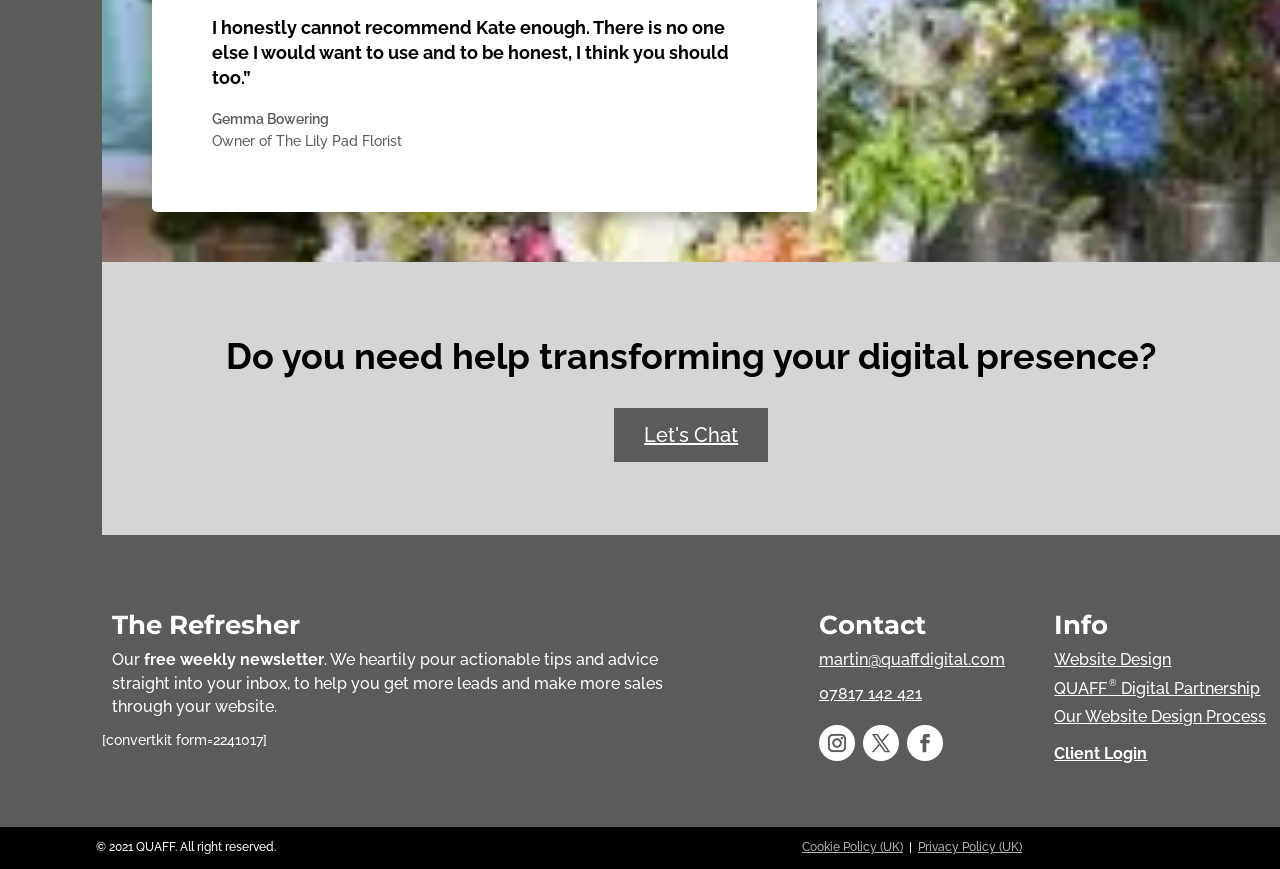What is the email address to contact?
Please use the image to deliver a detailed and complete answer.

The answer can be found in the link element with the text 'martin@quaffdigital.com' which is located in the 'Contact' section.